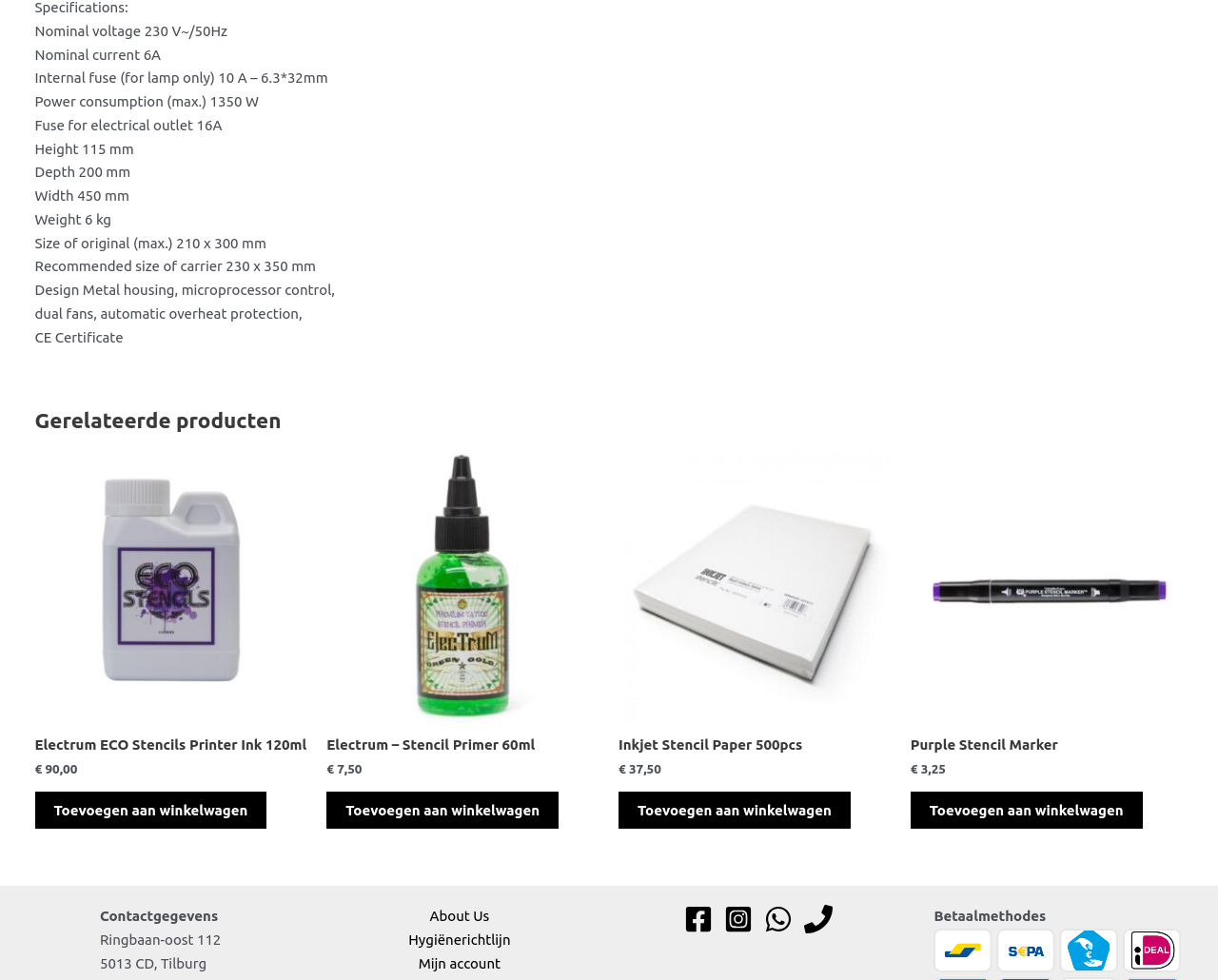What is the nominal voltage of the product?
Based on the screenshot, answer the question with a single word or phrase.

230 V~/50Hz